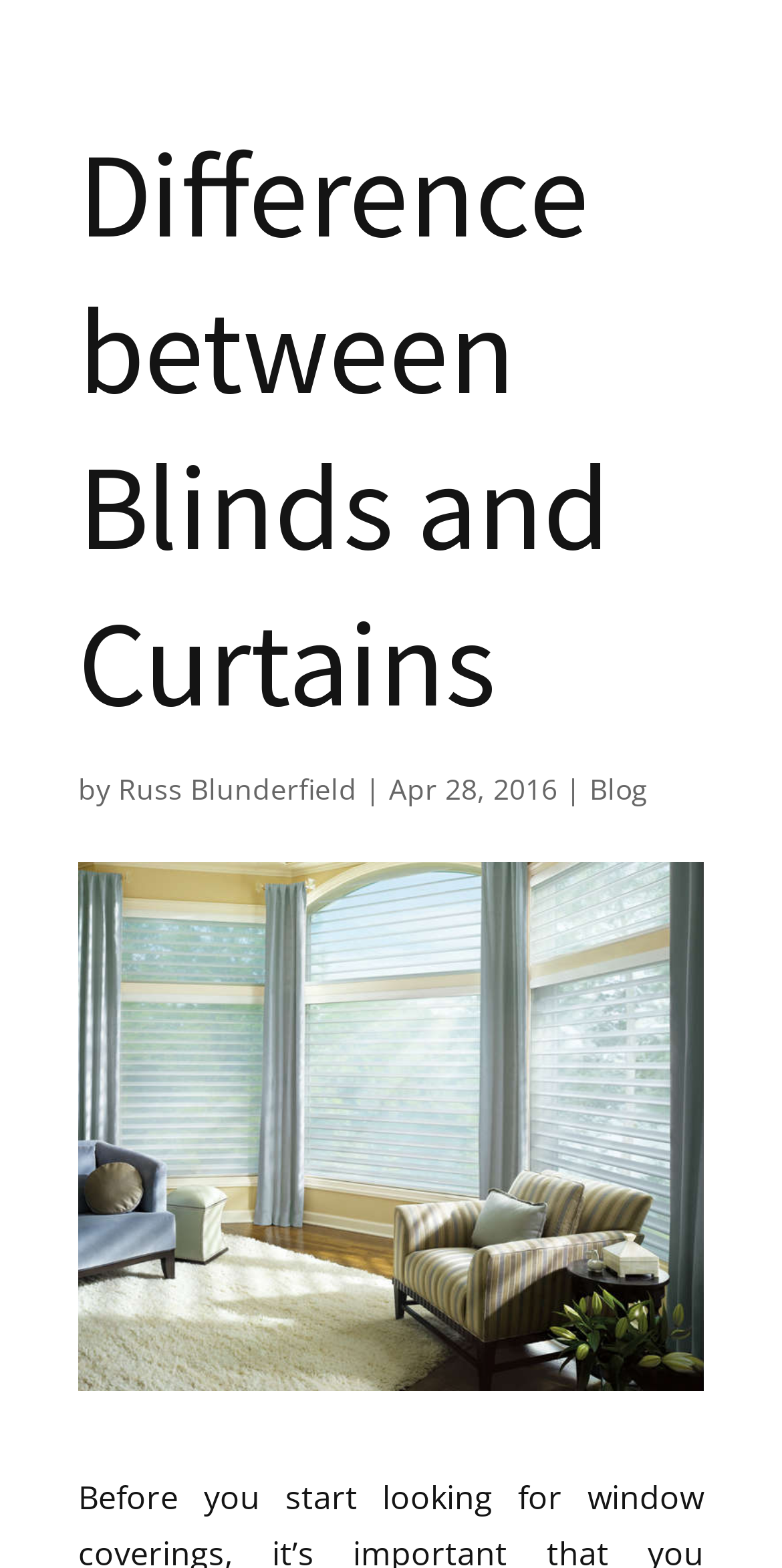Determine the main heading of the webpage and generate its text.

Difference between Blinds and Curtains